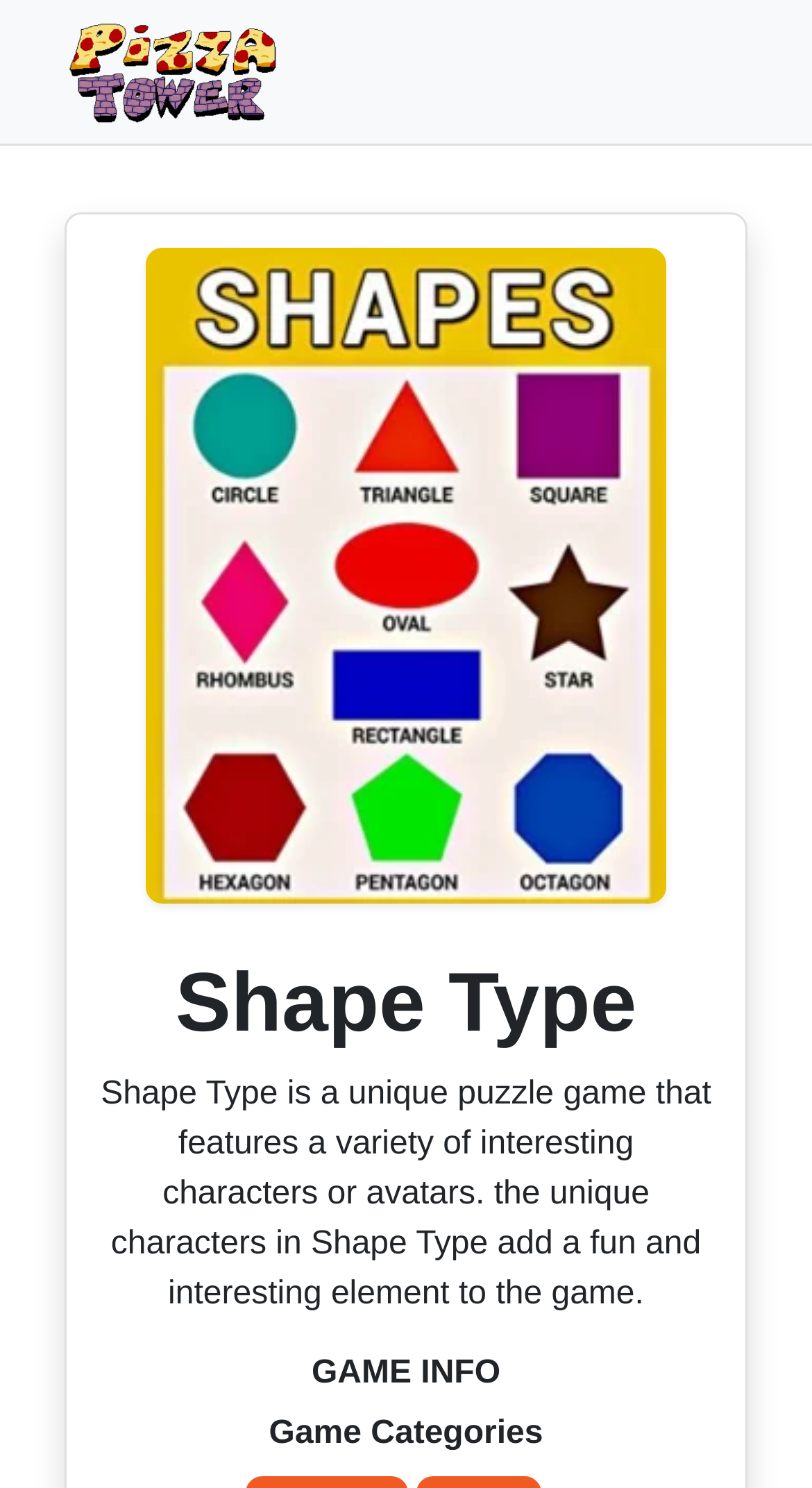Please identify the bounding box coordinates of the element on the webpage that should be clicked to follow this instruction: "Click the play online now link". The bounding box coordinates should be given as four float numbers between 0 and 1, formatted as [left, top, right, bottom].

[0.082, 0.013, 0.346, 0.083]